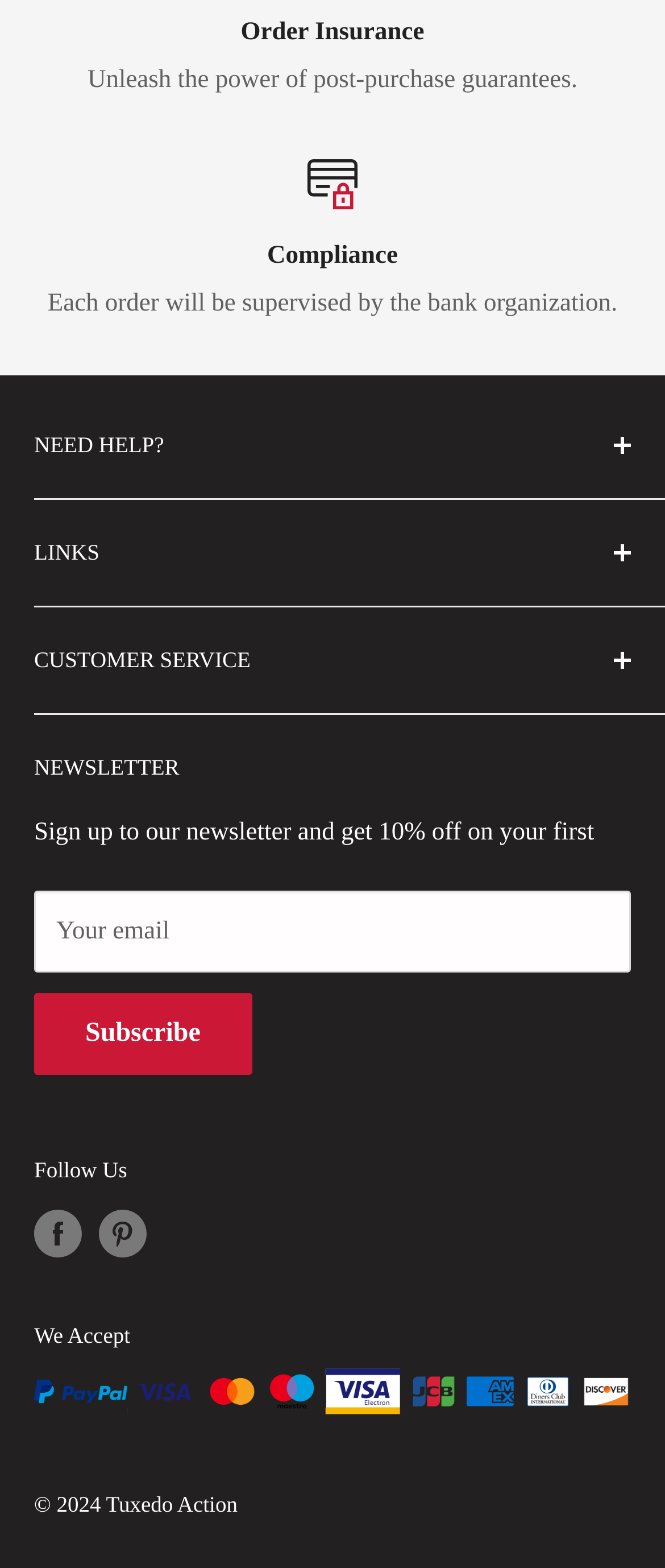Highlight the bounding box coordinates of the region I should click on to meet the following instruction: "Click the 'NEED HELP?' button".

[0.051, 0.25, 0.949, 0.317]